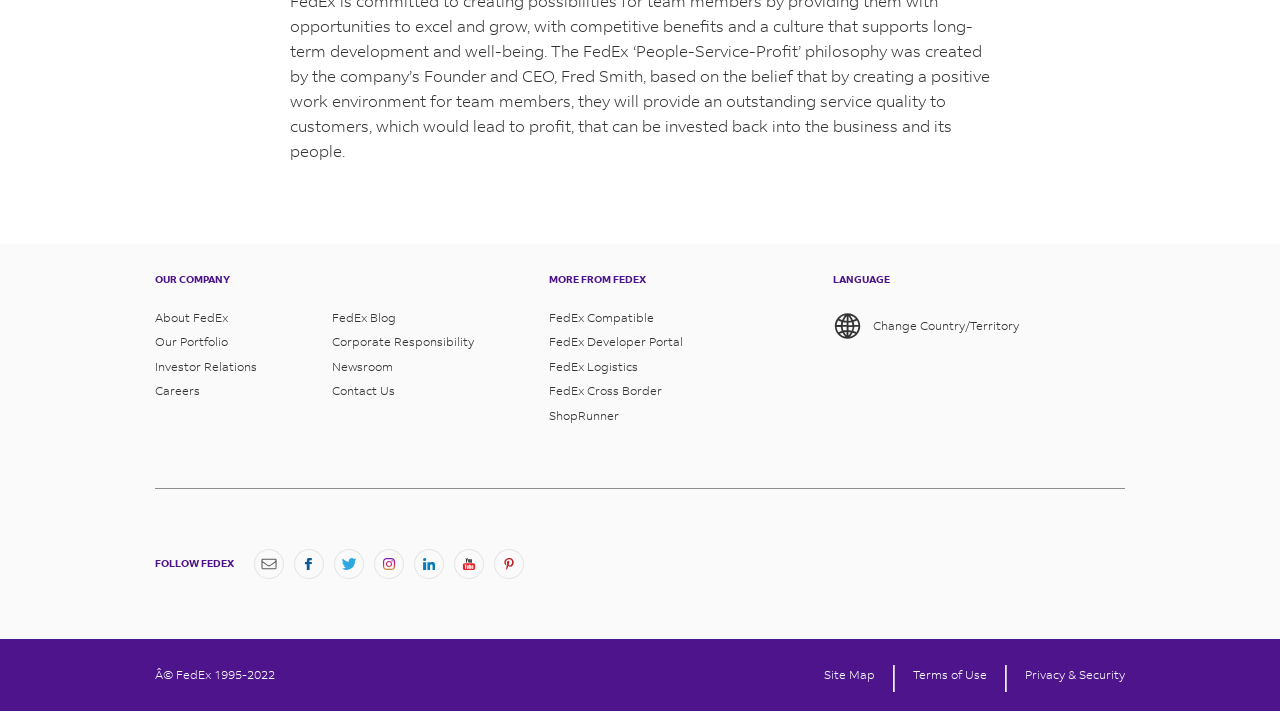How many links are there under 'OUR COMPANY'?
Deliver a detailed and extensive answer to the question.

I counted the links under the 'OUR COMPANY' heading, which are 'About FedEx', 'Our Portfolio', 'Investor Relations', 'Careers', and 'FedEx Blog'. There are 5 links in total.